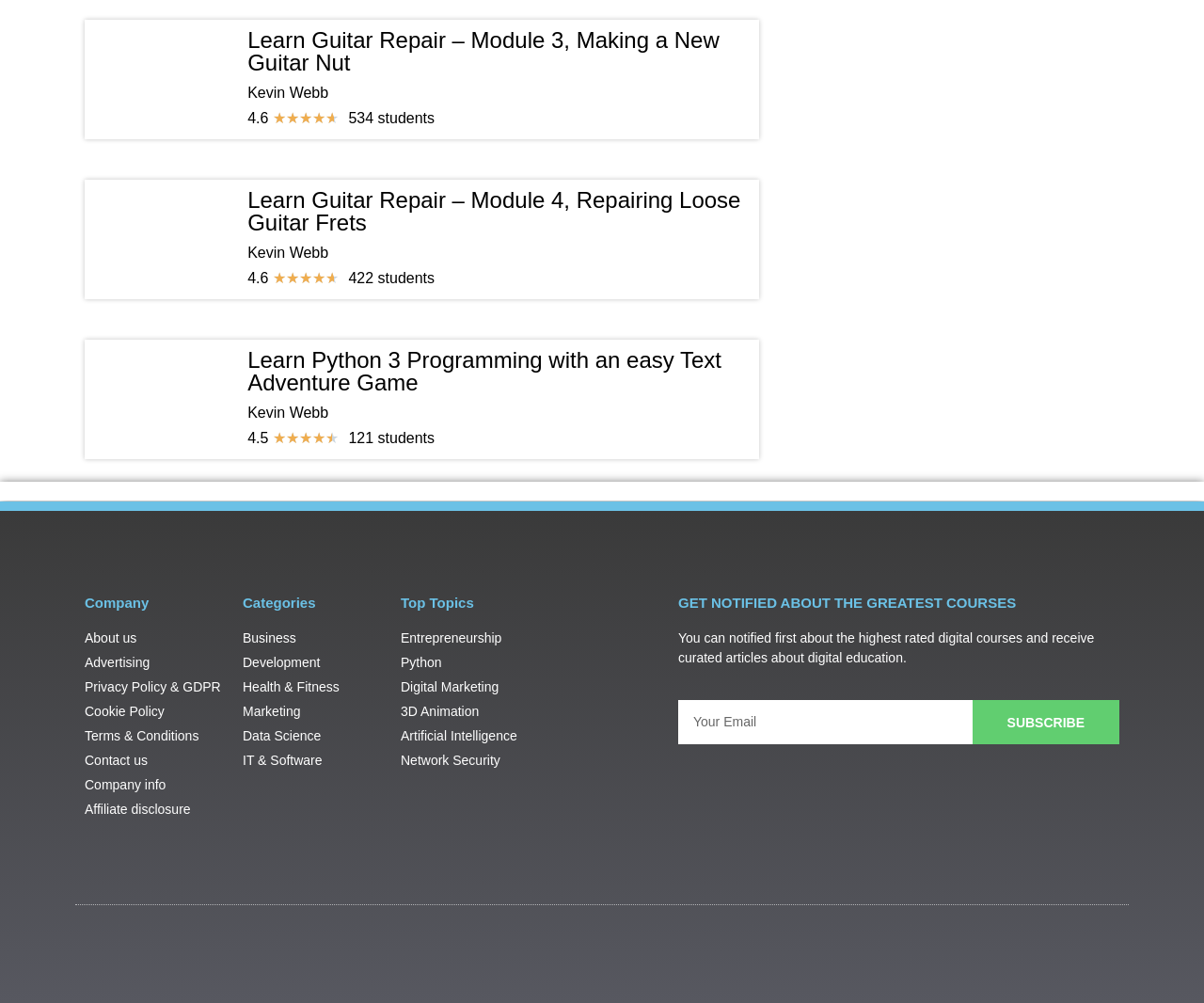Determine the bounding box for the described HTML element: "Marketing". Ensure the coordinates are four float numbers between 0 and 1 in the format [left, top, right, bottom].

[0.202, 0.7, 0.317, 0.719]